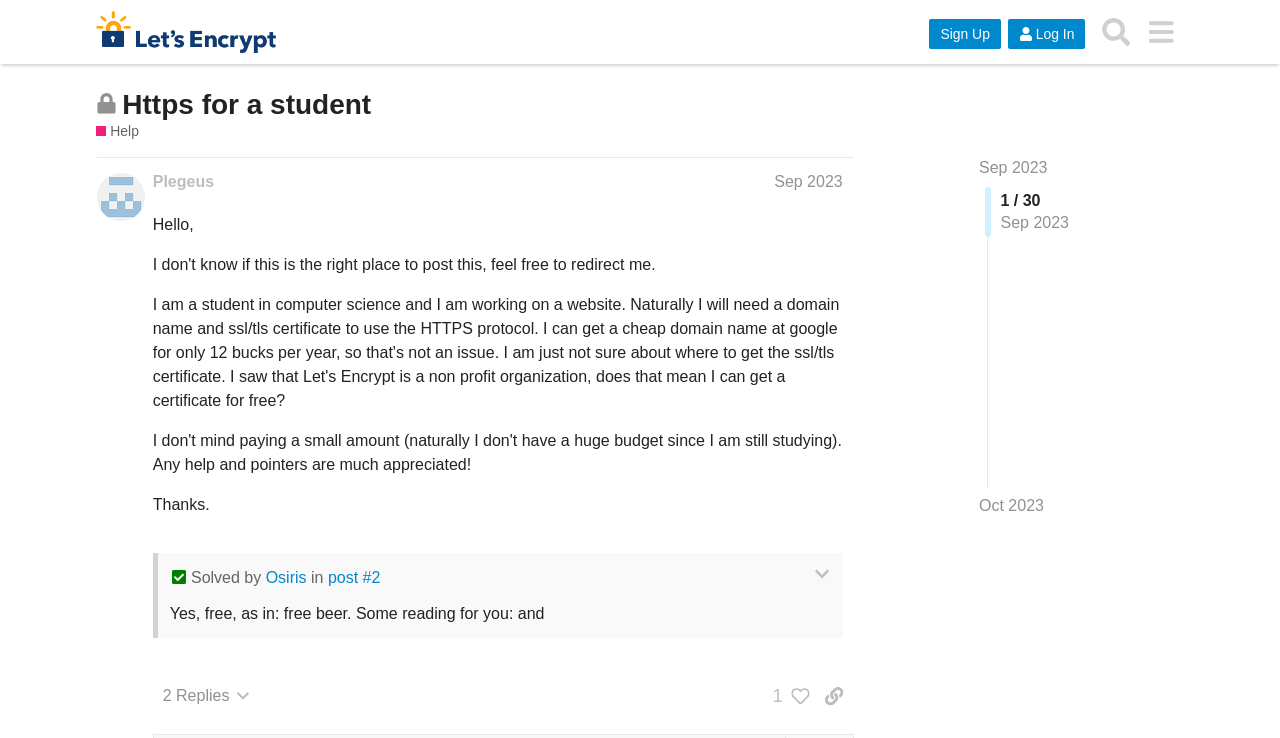Given the element description, predict the bounding box coordinates in the format (top-left x, top-left y, bottom-right x, bottom-right y), using floating point numbers between 0 and 1: ​

[0.89, 0.013, 0.925, 0.074]